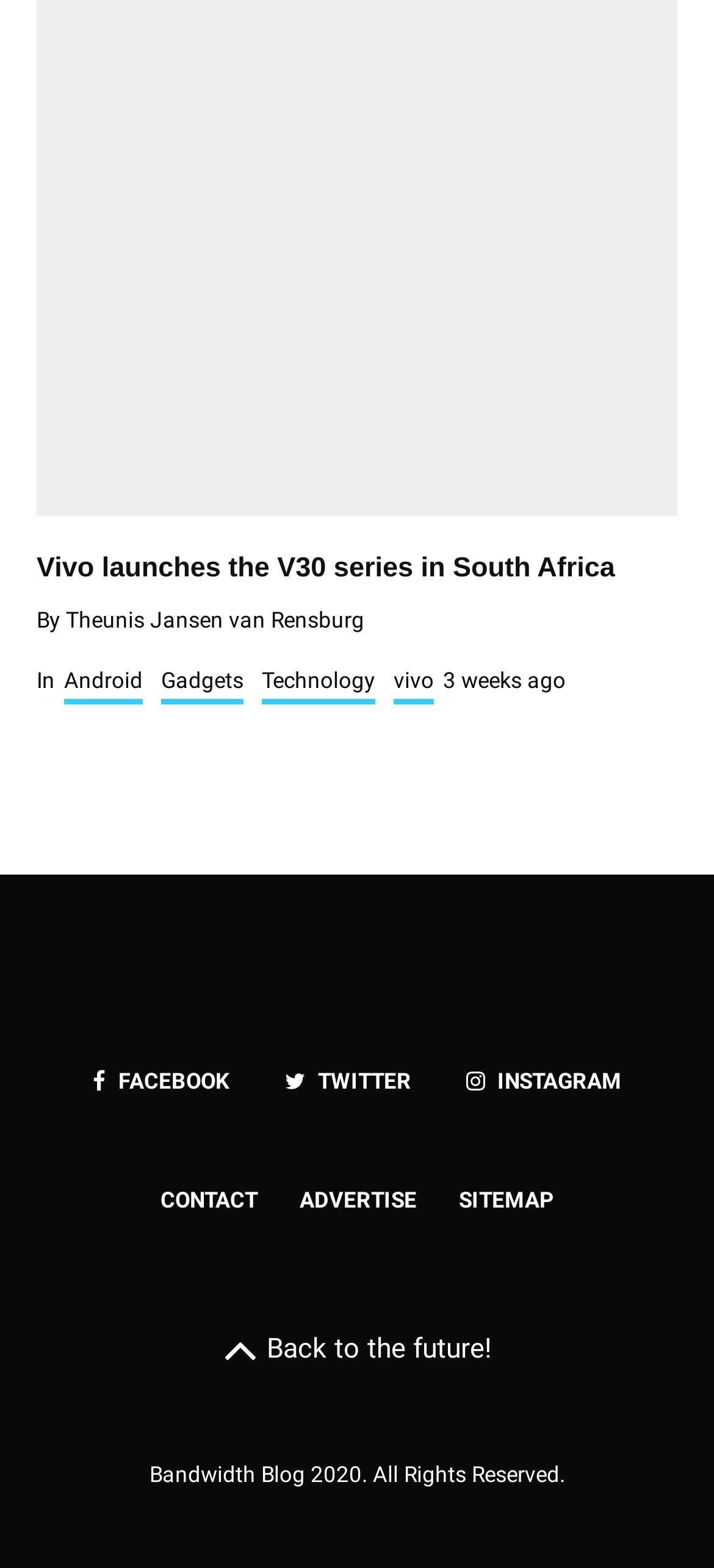How many social media platforms are linked?
Based on the image, answer the question with as much detail as possible.

The social media platforms linked are 'Facebook', 'Twitter', and 'Instagram', which are all links located in the middle of the webpage.